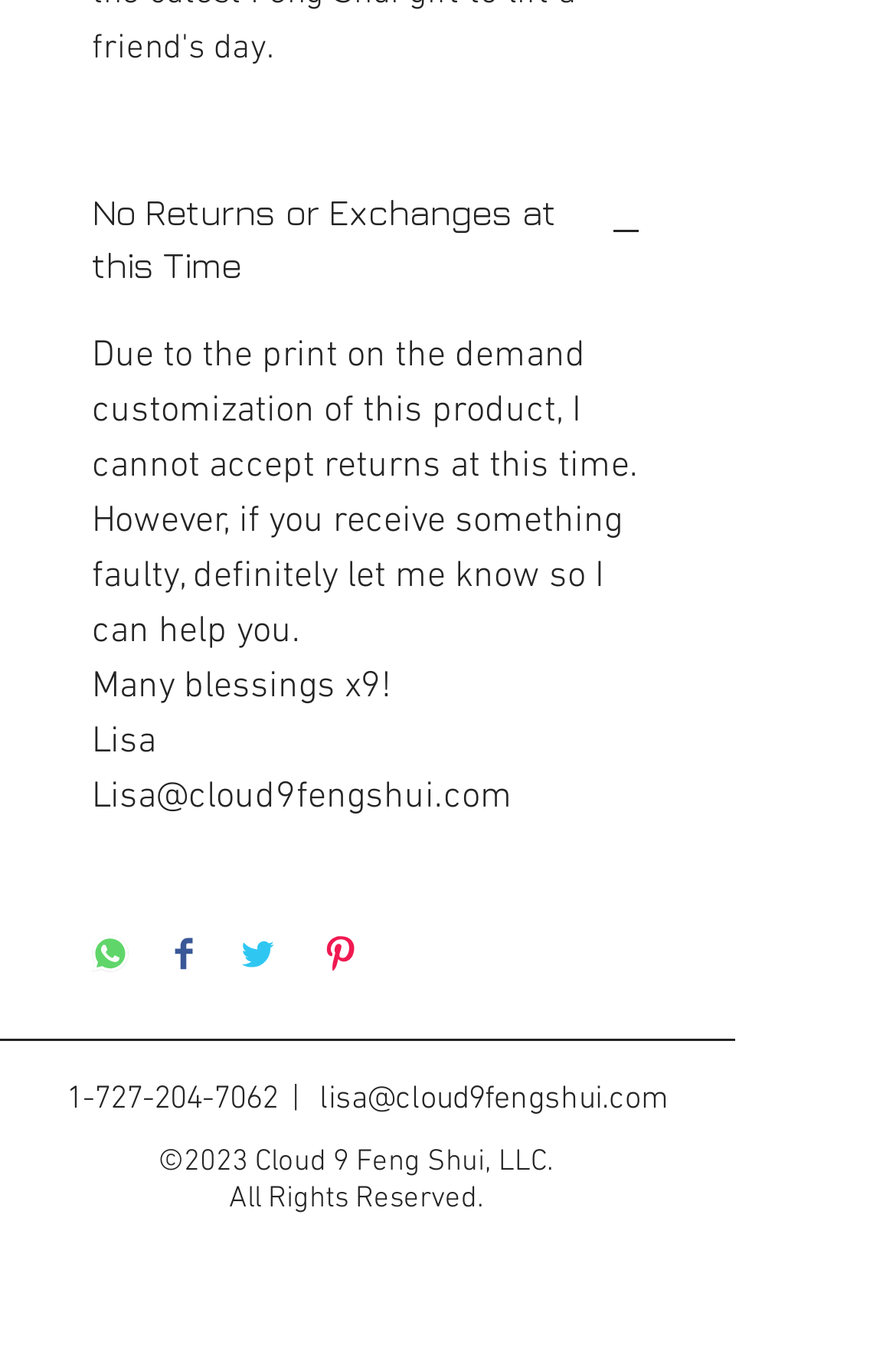Locate the bounding box coordinates of the region to be clicked to comply with the following instruction: "Send an email to Lisa". The coordinates must be four float numbers between 0 and 1, in the form [left, top, right, bottom].

[0.356, 0.792, 0.746, 0.82]